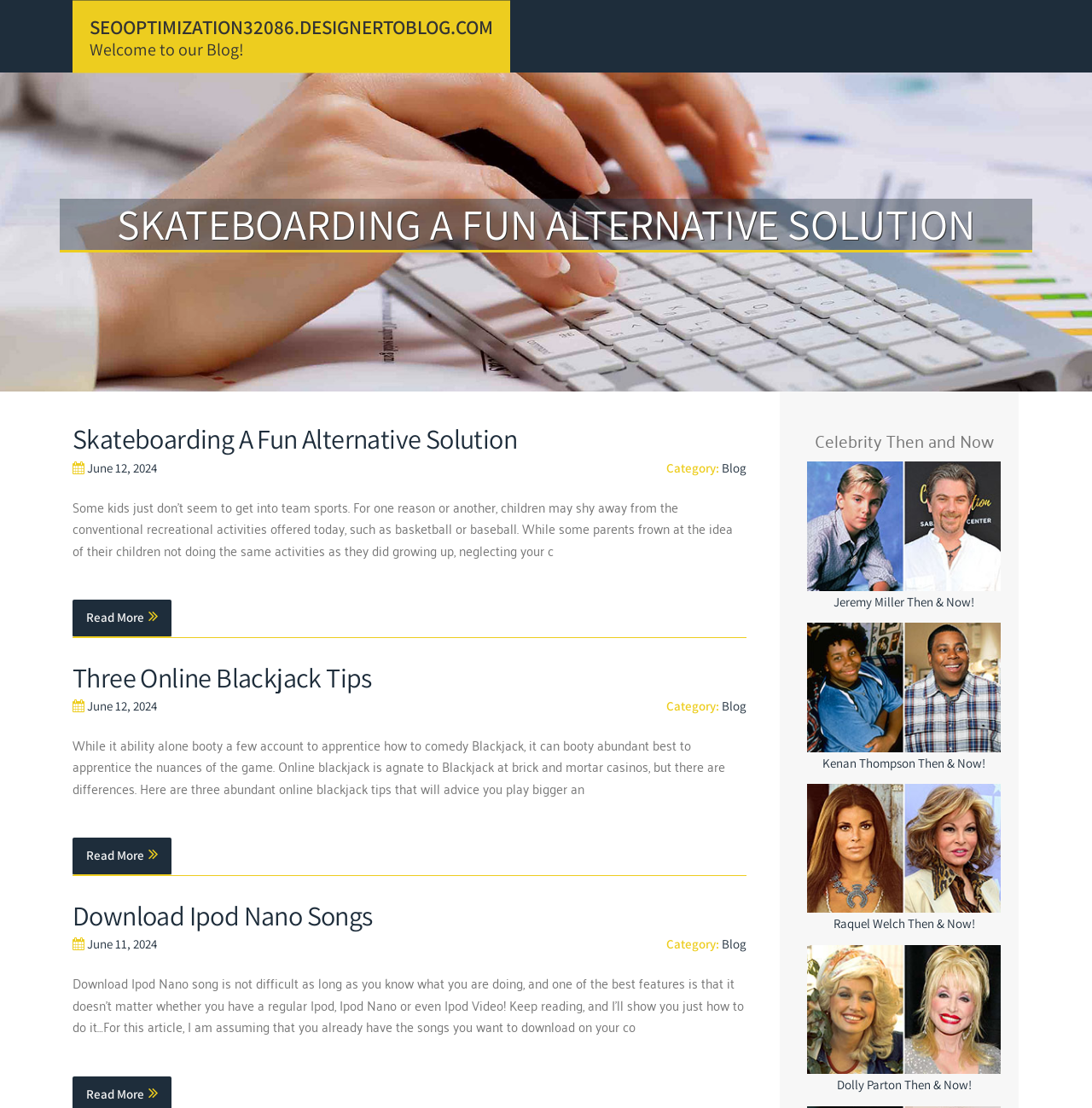Provide a one-word or one-phrase answer to the question:
What is the orientation of the separator elements?

horizontal